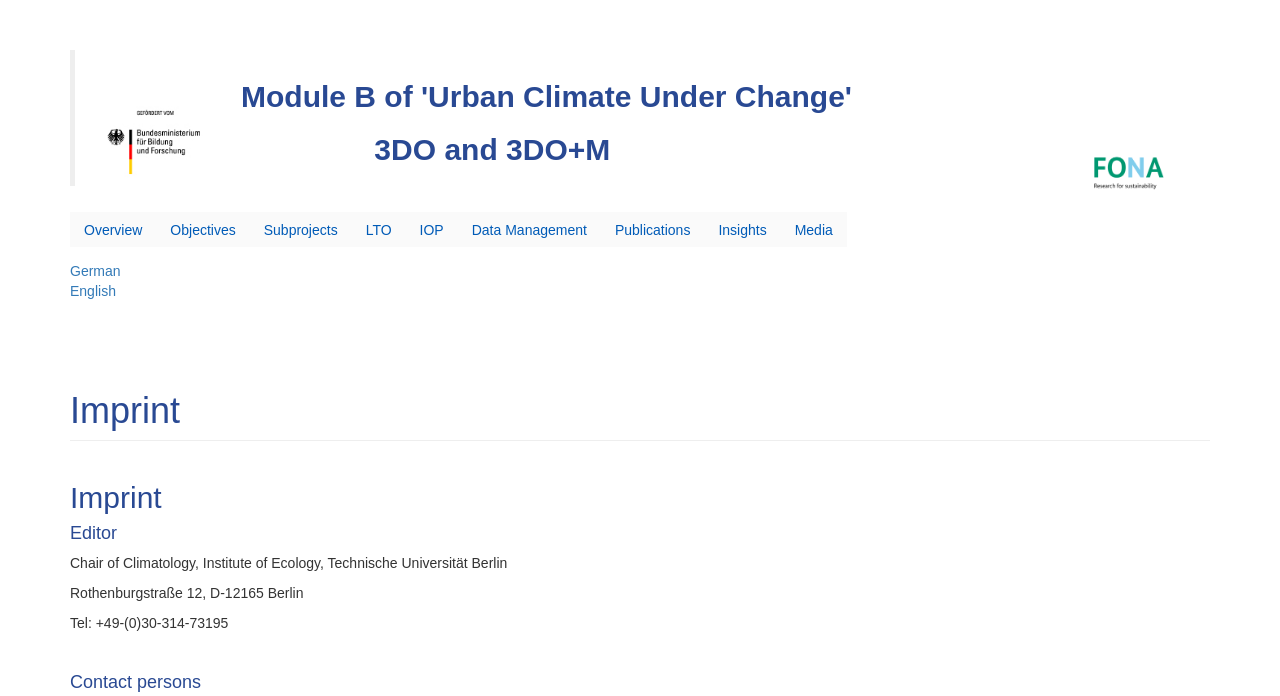What is the address of the Chair of Climatology?
Please answer the question as detailed as possible based on the image.

The address can be found in the imprint section, specifically in the StaticText element 'Rothenburgstraße 12, D-12165 Berlin'.